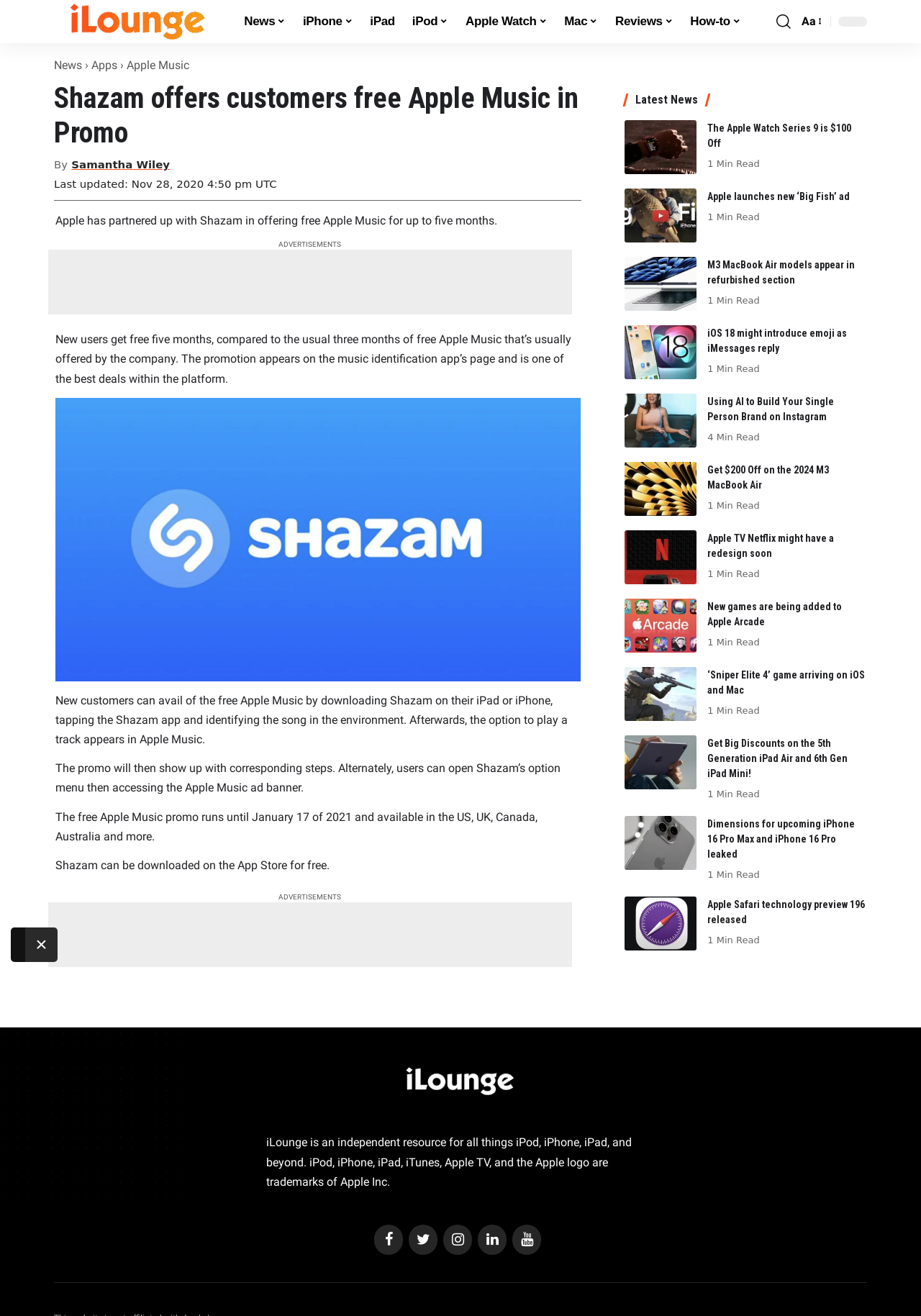Using the format (top-left x, top-left y, bottom-right x, bottom-right y), and given the element description, identify the bounding box coordinates within the screenshot: News

[0.256, 0.0, 0.32, 0.033]